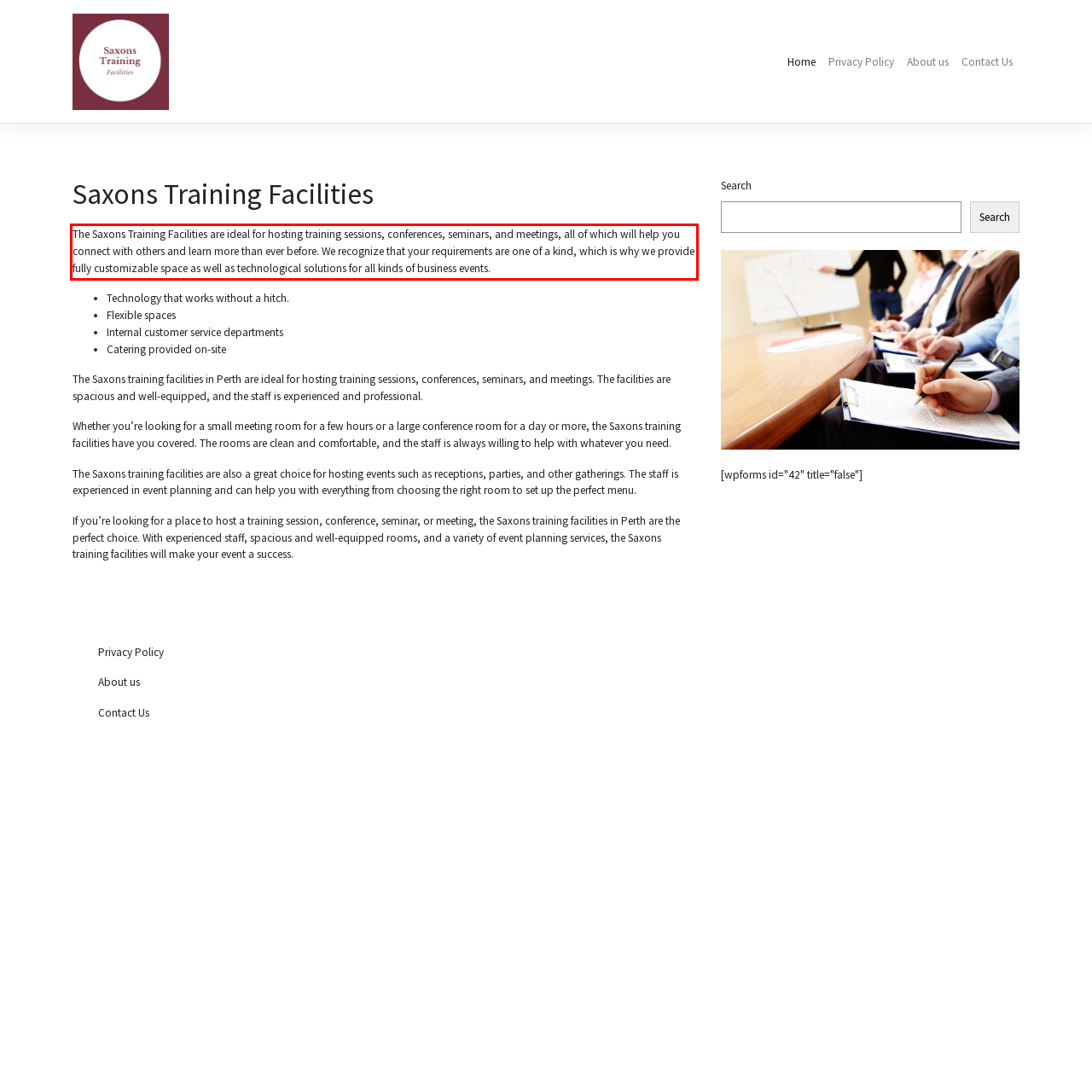Inspect the webpage screenshot that has a red bounding box and use OCR technology to read and display the text inside the red bounding box.

The Saxons Training Facilities are ideal for hosting training sessions, conferences, seminars, and meetings, all of which will help you connect with others and learn more than ever before. We recognize that your requirements are one of a kind, which is why we provide fully customizable space as well as technological solutions for all kinds of business events.